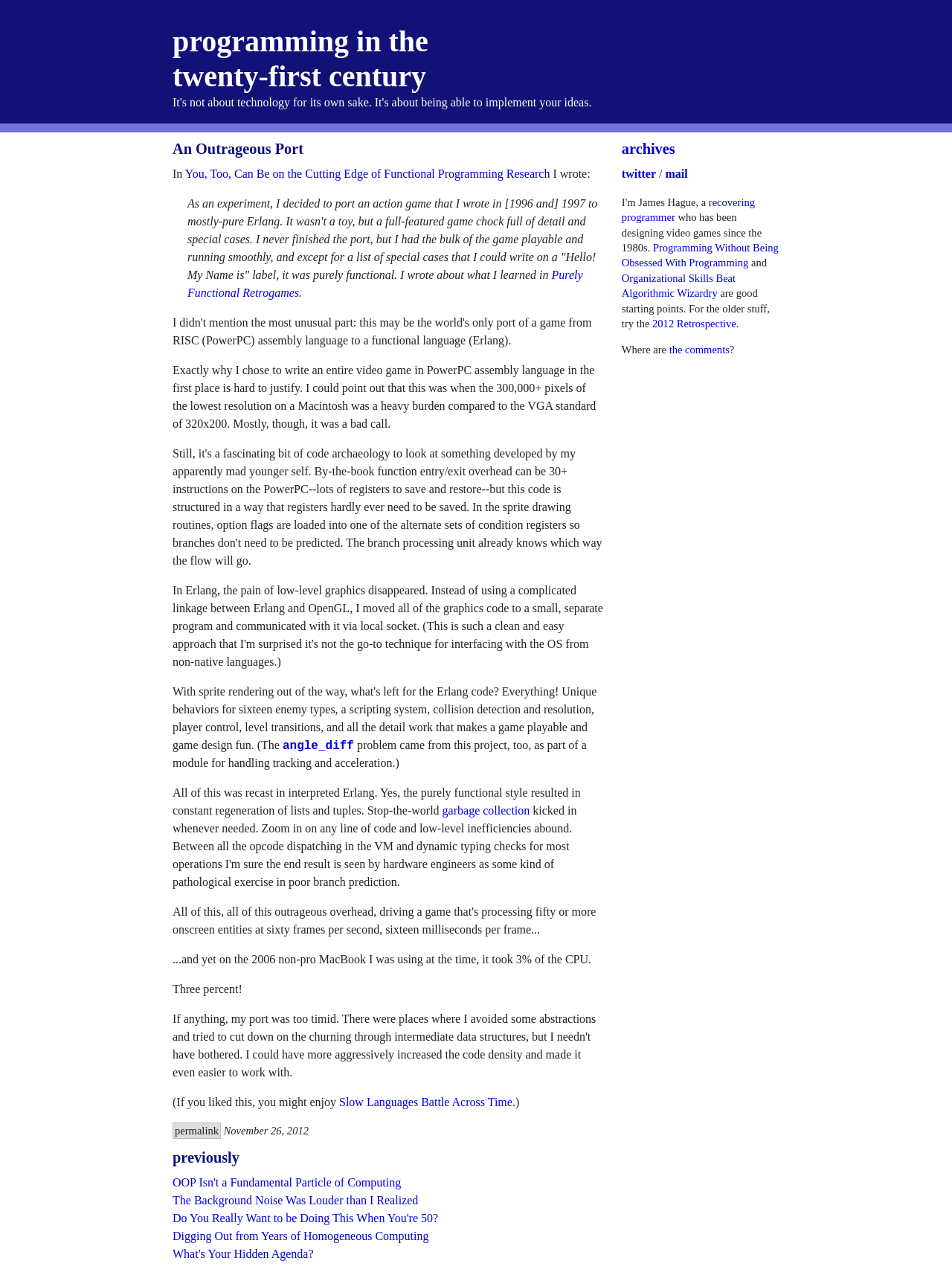Pinpoint the bounding box coordinates of the area that should be clicked to complete the following instruction: "Learn more about garbage collection". The coordinates must be given as four float numbers between 0 and 1, i.e., [left, top, right, bottom].

[0.465, 0.631, 0.556, 0.641]